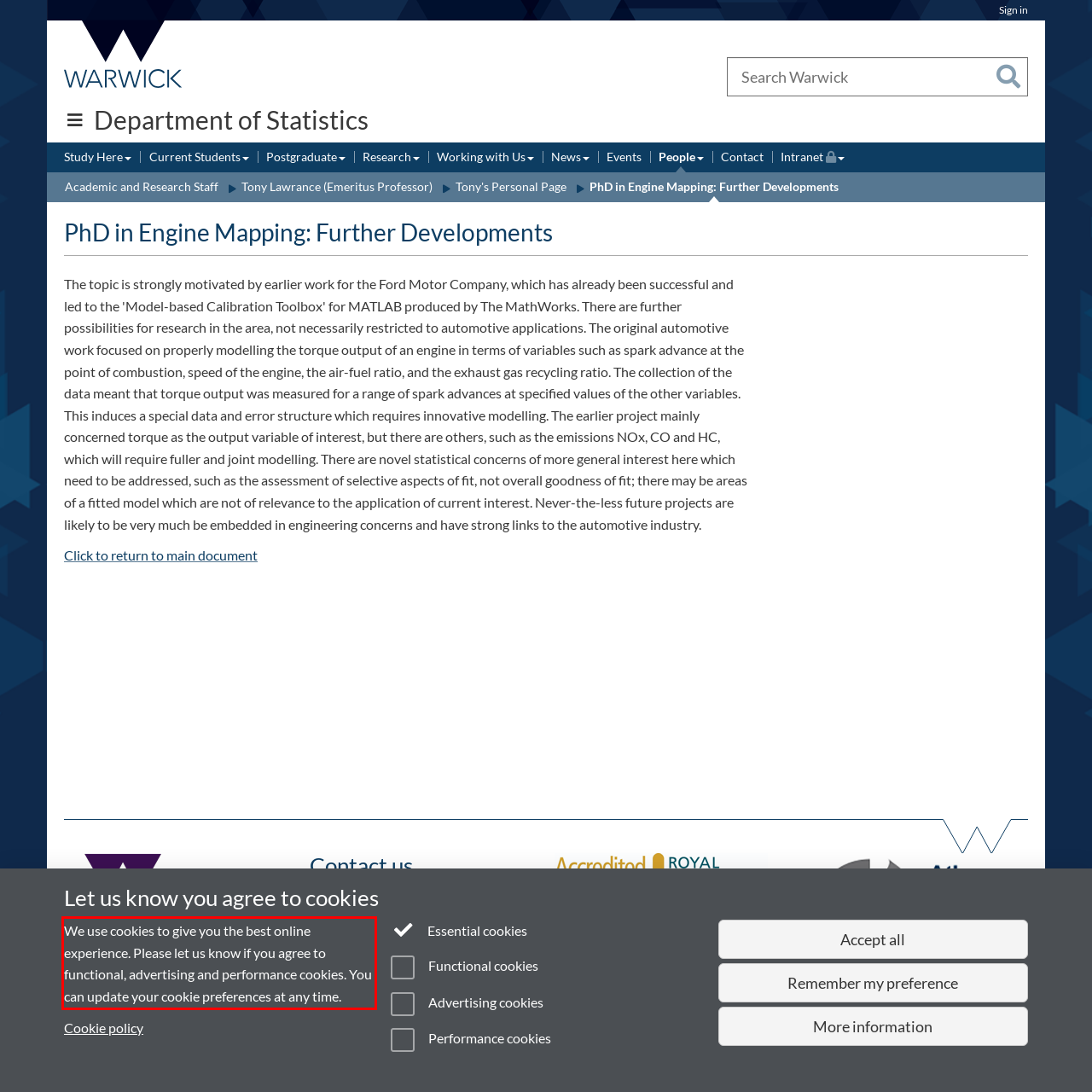Examine the webpage screenshot and use OCR to obtain the text inside the red bounding box.

We use cookies to give you the best online experience. Please let us know if you agree to functional, advertising and performance cookies. You can update your cookie preferences at any time.